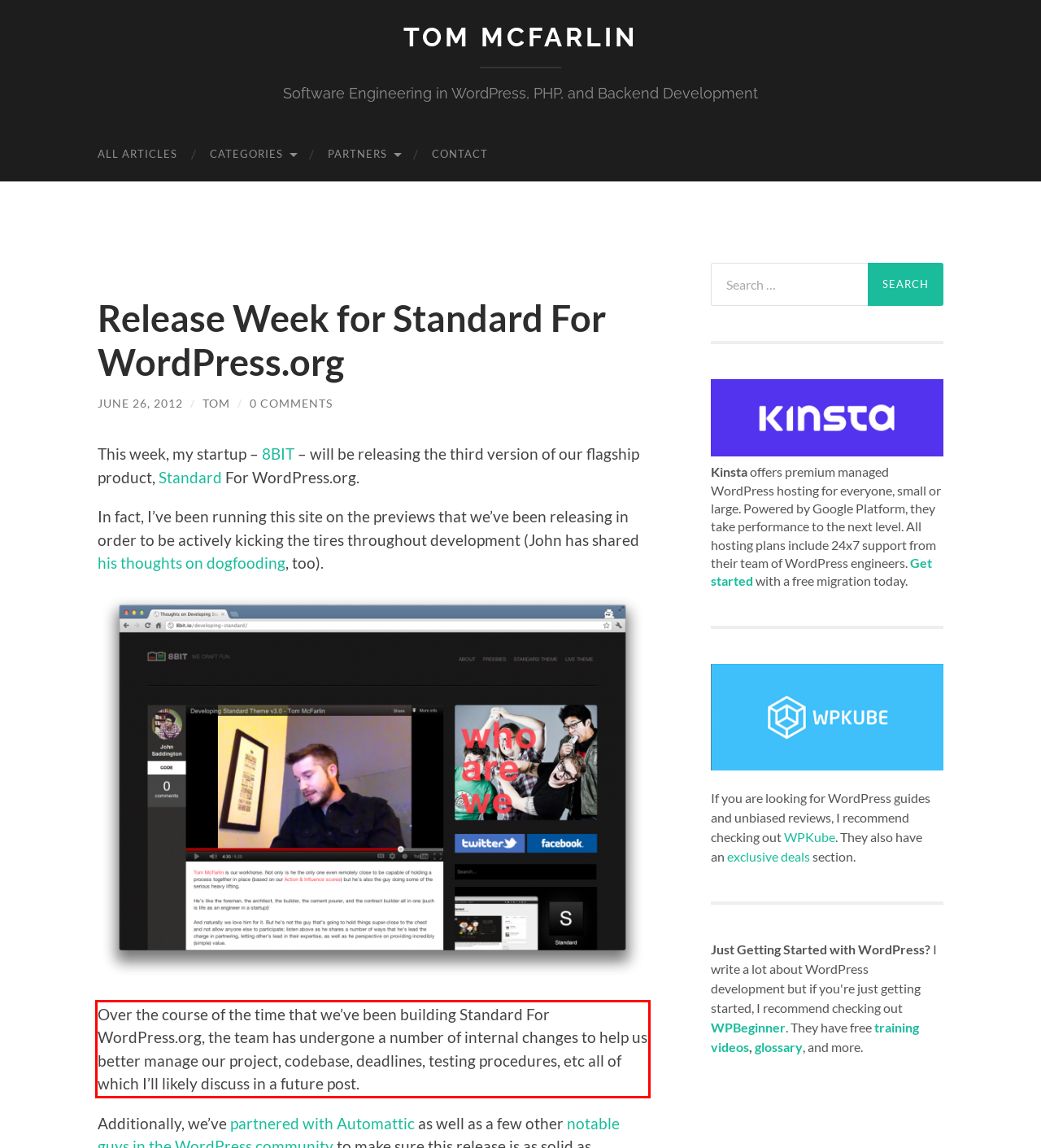Given a screenshot of a webpage with a red bounding box, please identify and retrieve the text inside the red rectangle.

Over the course of the time that we’ve been building Standard For WordPress.org, the team has undergone a number of internal changes to help us better manage our project, codebase, deadlines, testing procedures, etc all of which I’ll likely discuss in a future post.